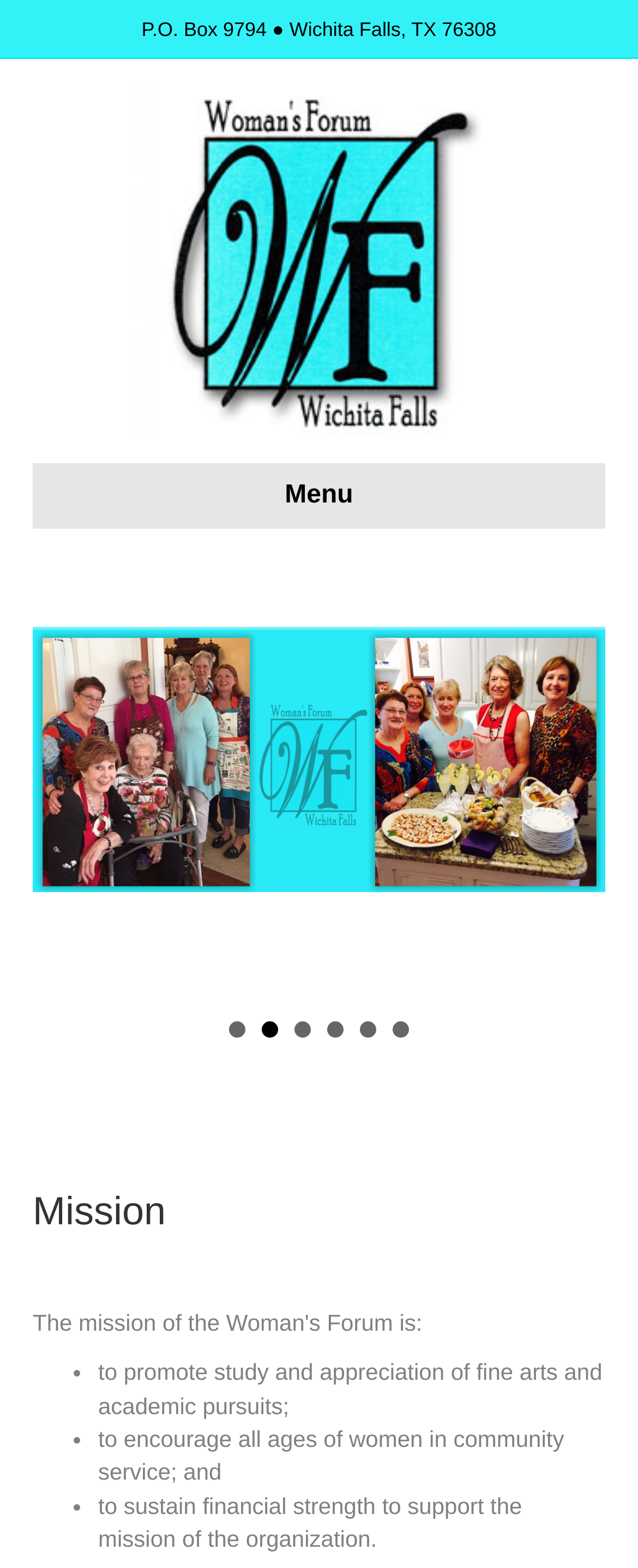Give a one-word or short phrase answer to this question: 
How many menu items are there in the header menu?

6